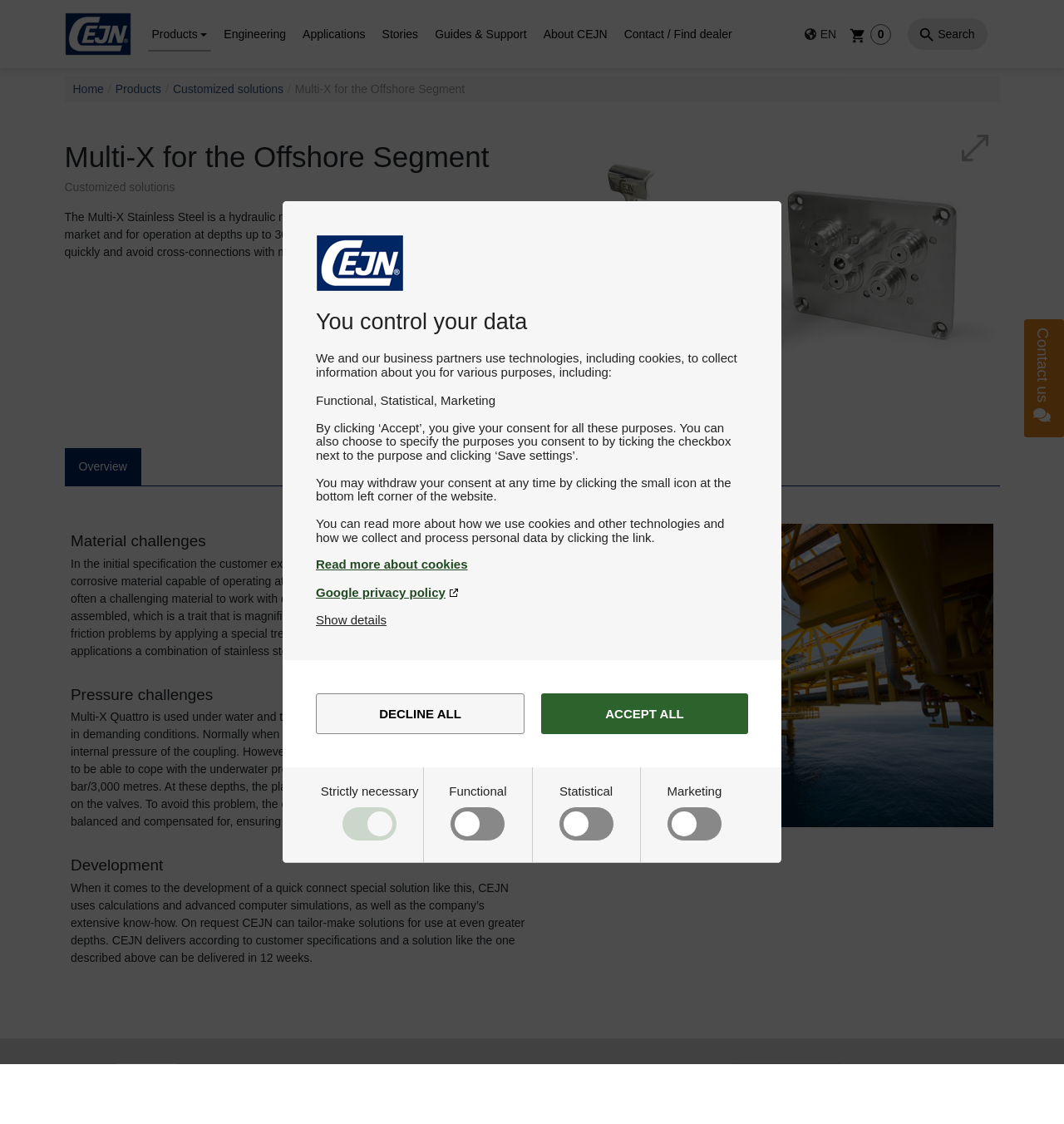Please respond in a single word or phrase: 
What is the maximum depth the product can operate at?

3000m